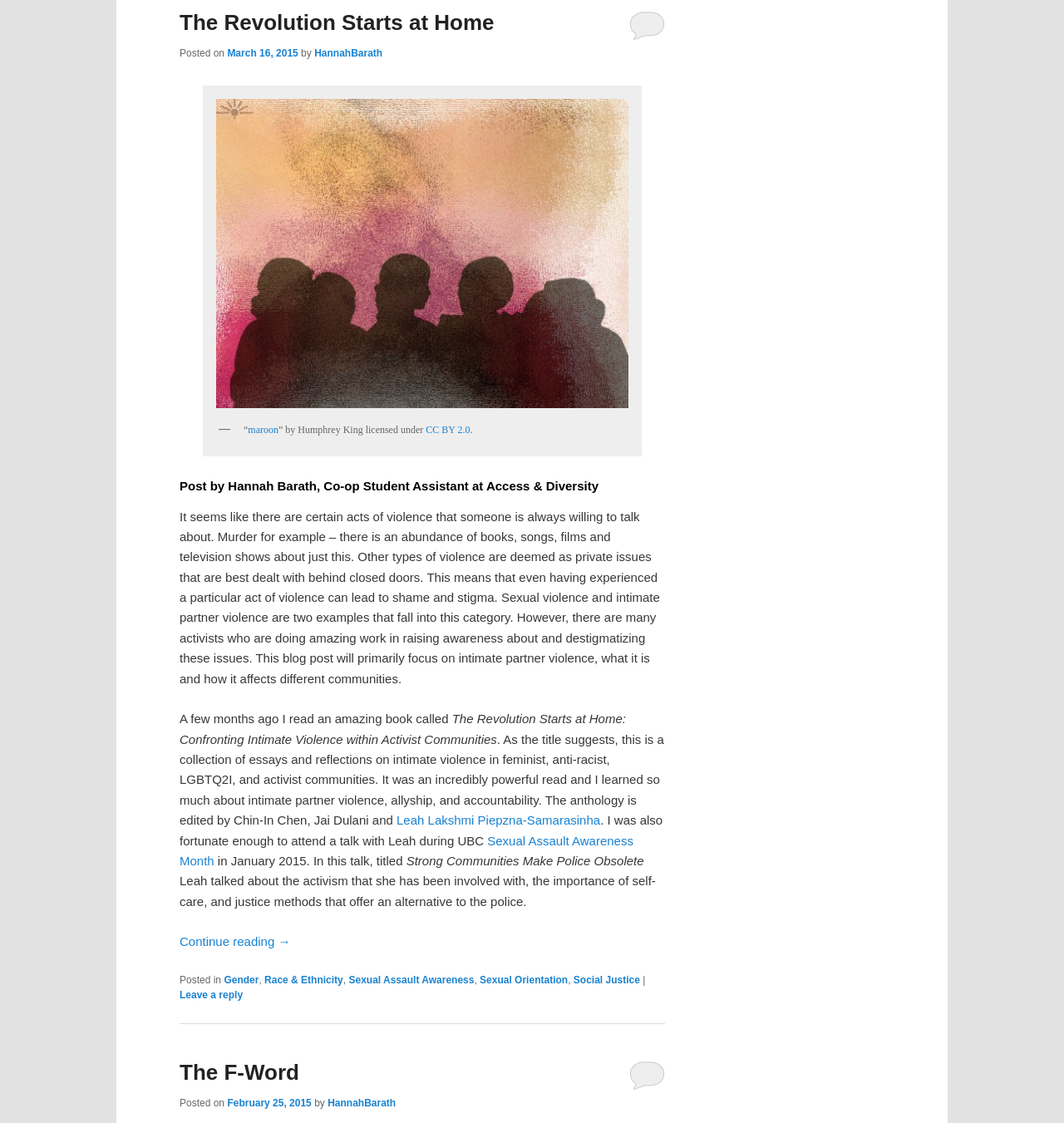Please provide the bounding box coordinates in the format (top-left x, top-left y, bottom-right x, bottom-right y). Remember, all values are floating point numbers between 0 and 1. What is the bounding box coordinate of the region described as: Reply

[0.591, 0.009, 0.625, 0.036]